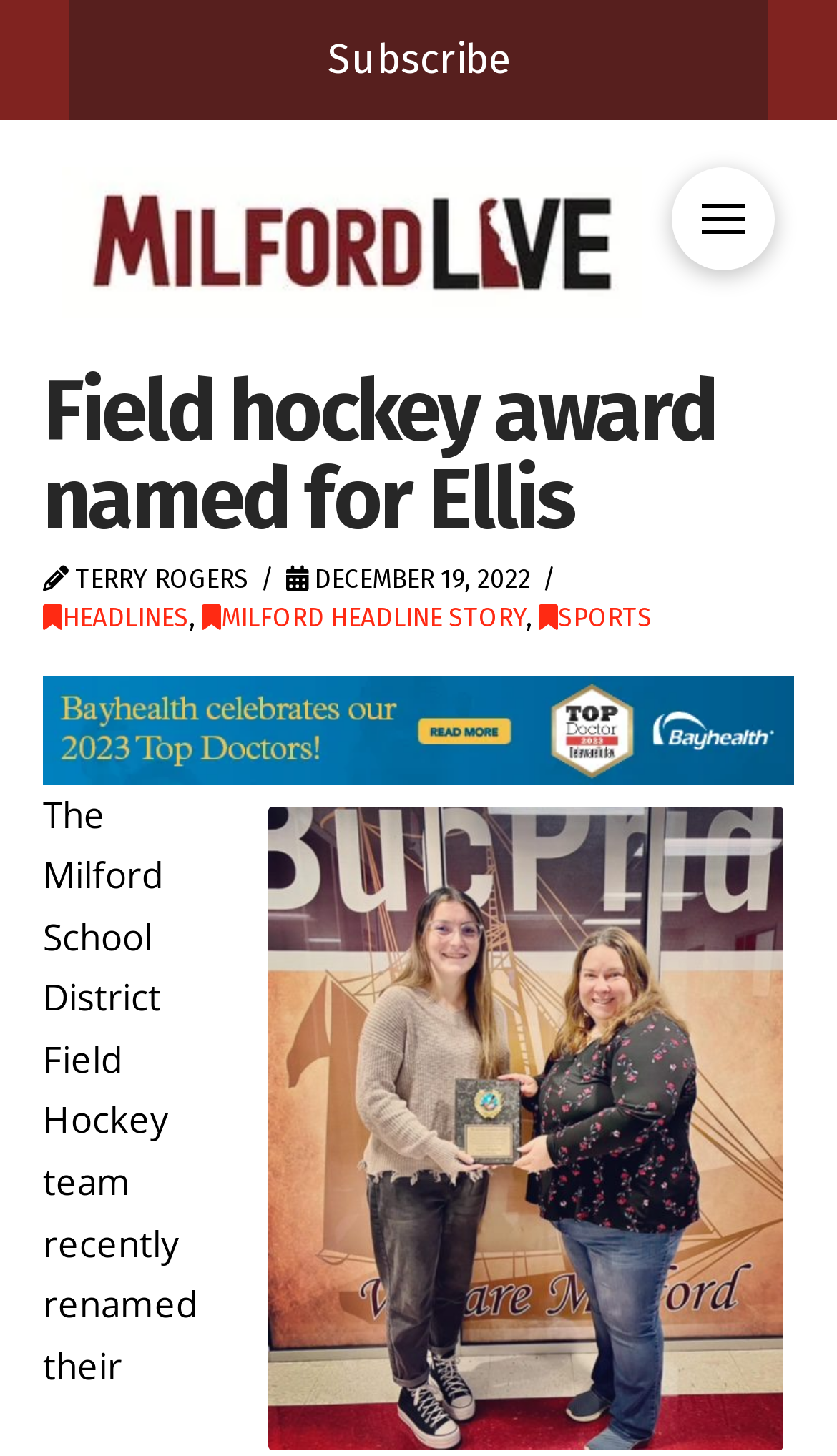Please determine and provide the text content of the webpage's heading.

Field hockey award named for Ellis